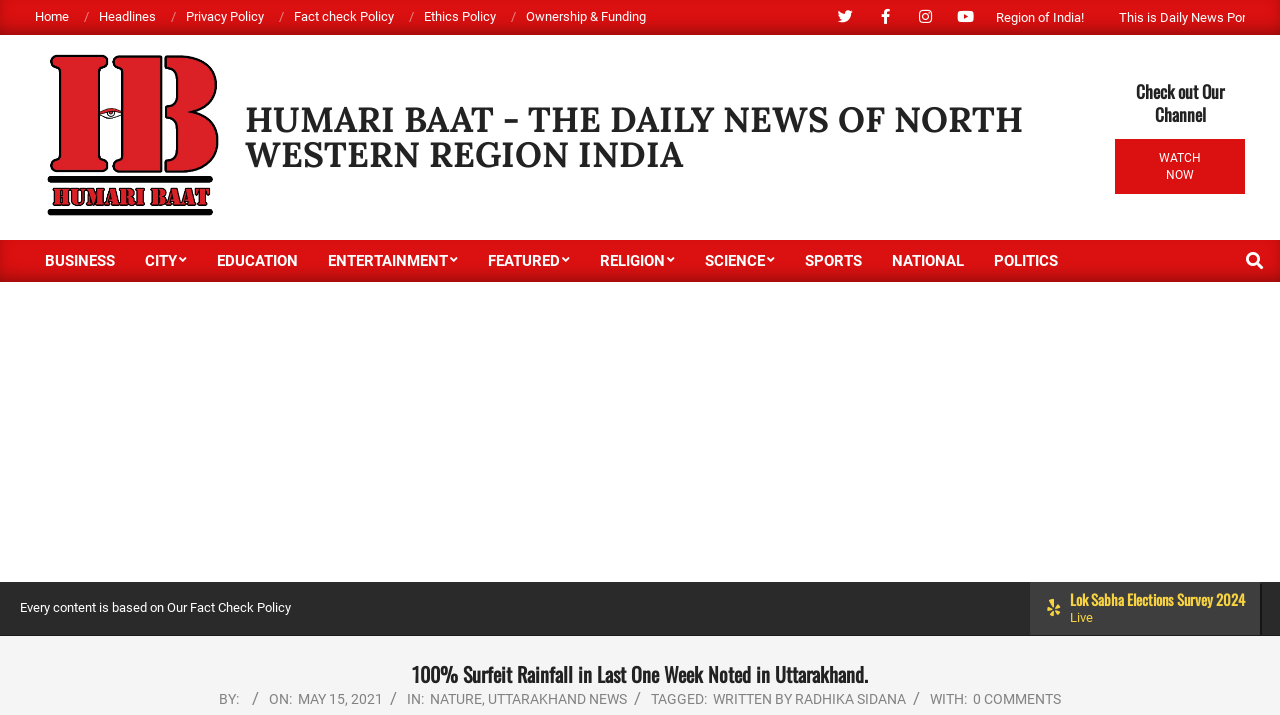Please locate the UI element described by "Click Here" and provide its bounding box coordinates.

[0.804, 0.834, 0.984, 0.908]